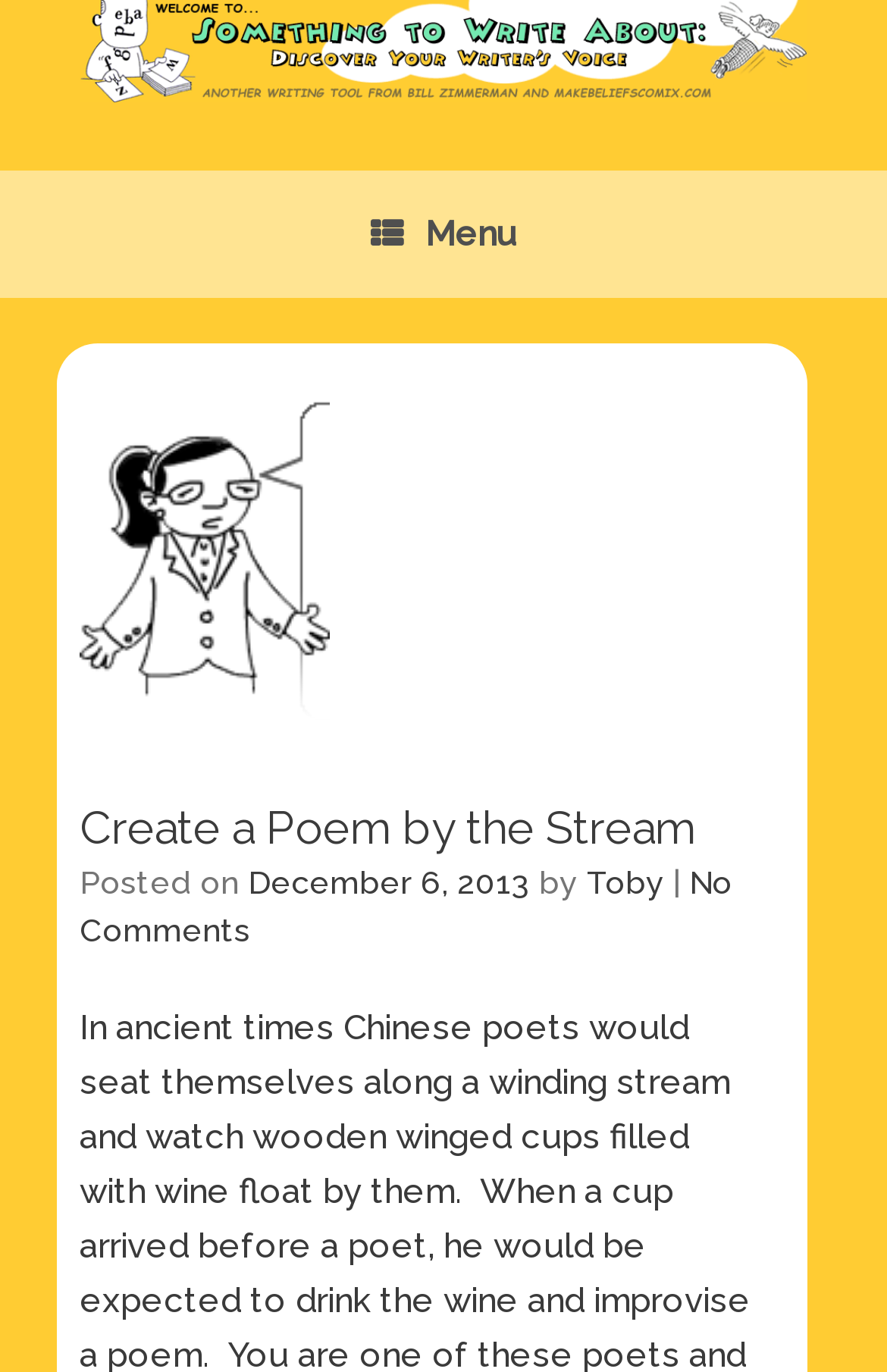How many comments are there on the poem?
Answer the question with a single word or phrase derived from the image.

No Comments